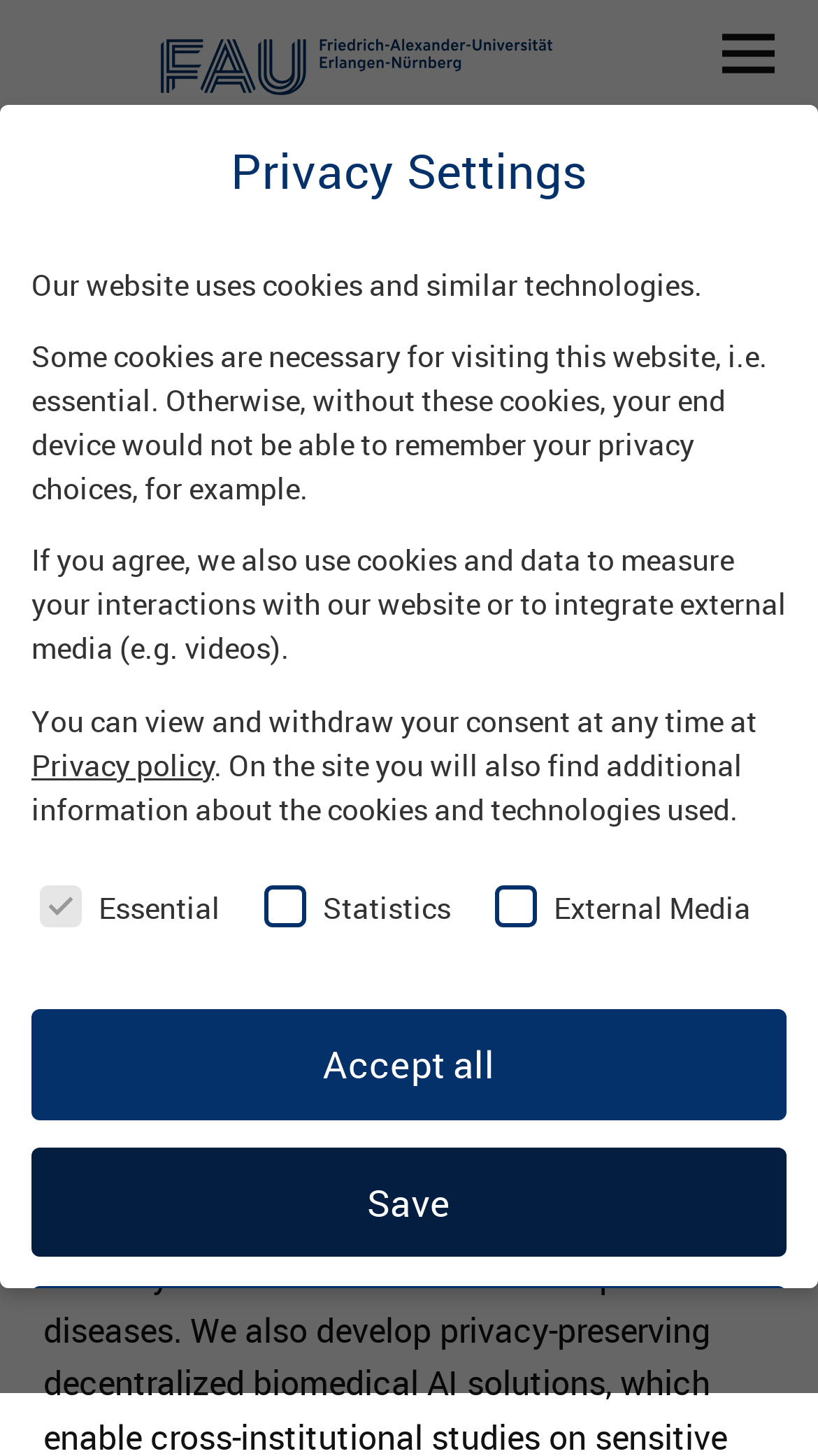What is the default state of the 'Essential' cookie?
Please provide a comprehensive answer based on the details in the screenshot.

I found the default state of the 'Essential' cookie by looking at the privacy settings section of the webpage, where I saw a checkbox labeled 'Essential' that is checked by default.